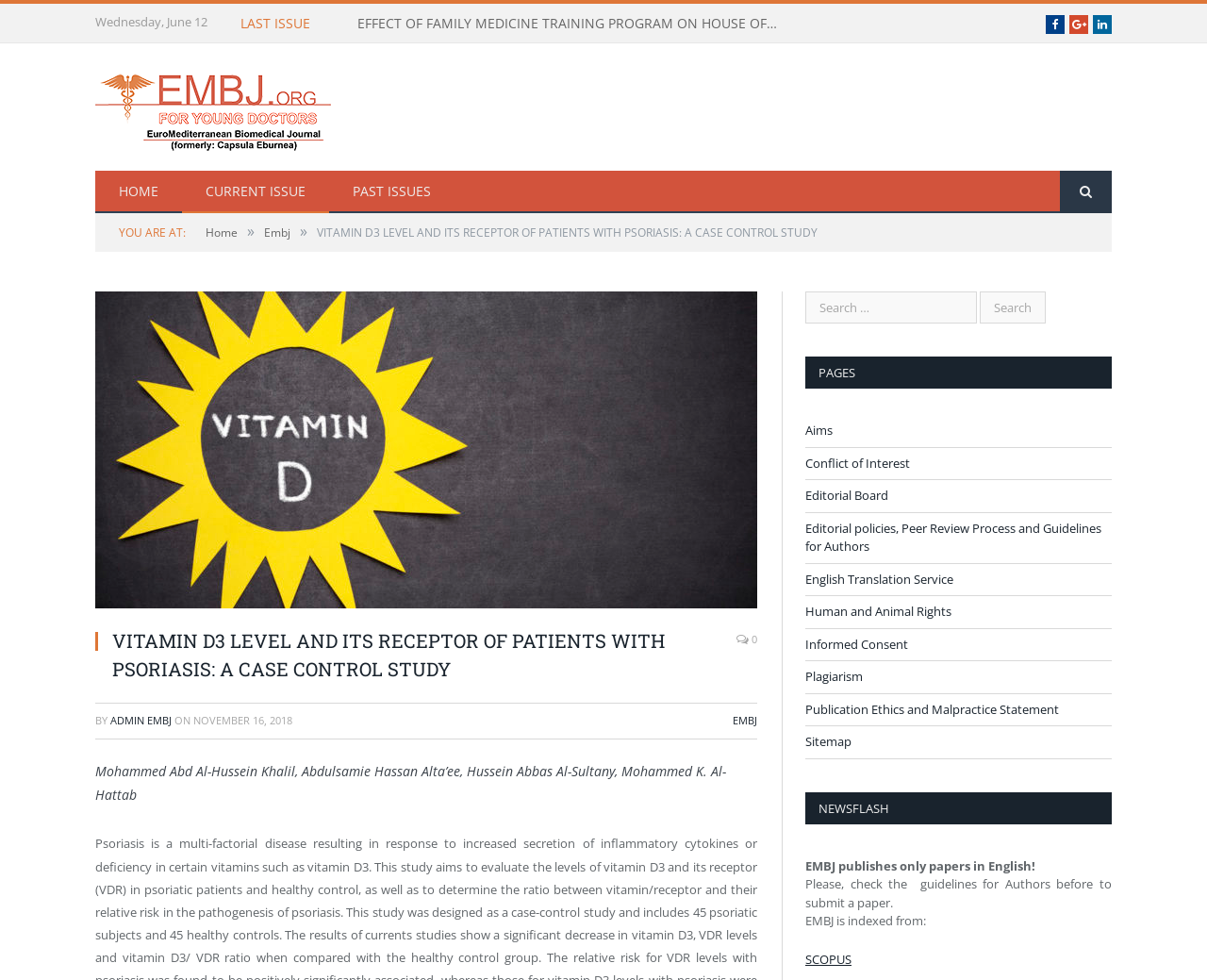What is the purpose of the search box?
Based on the image, provide a one-word or brief-phrase response.

To search the journal